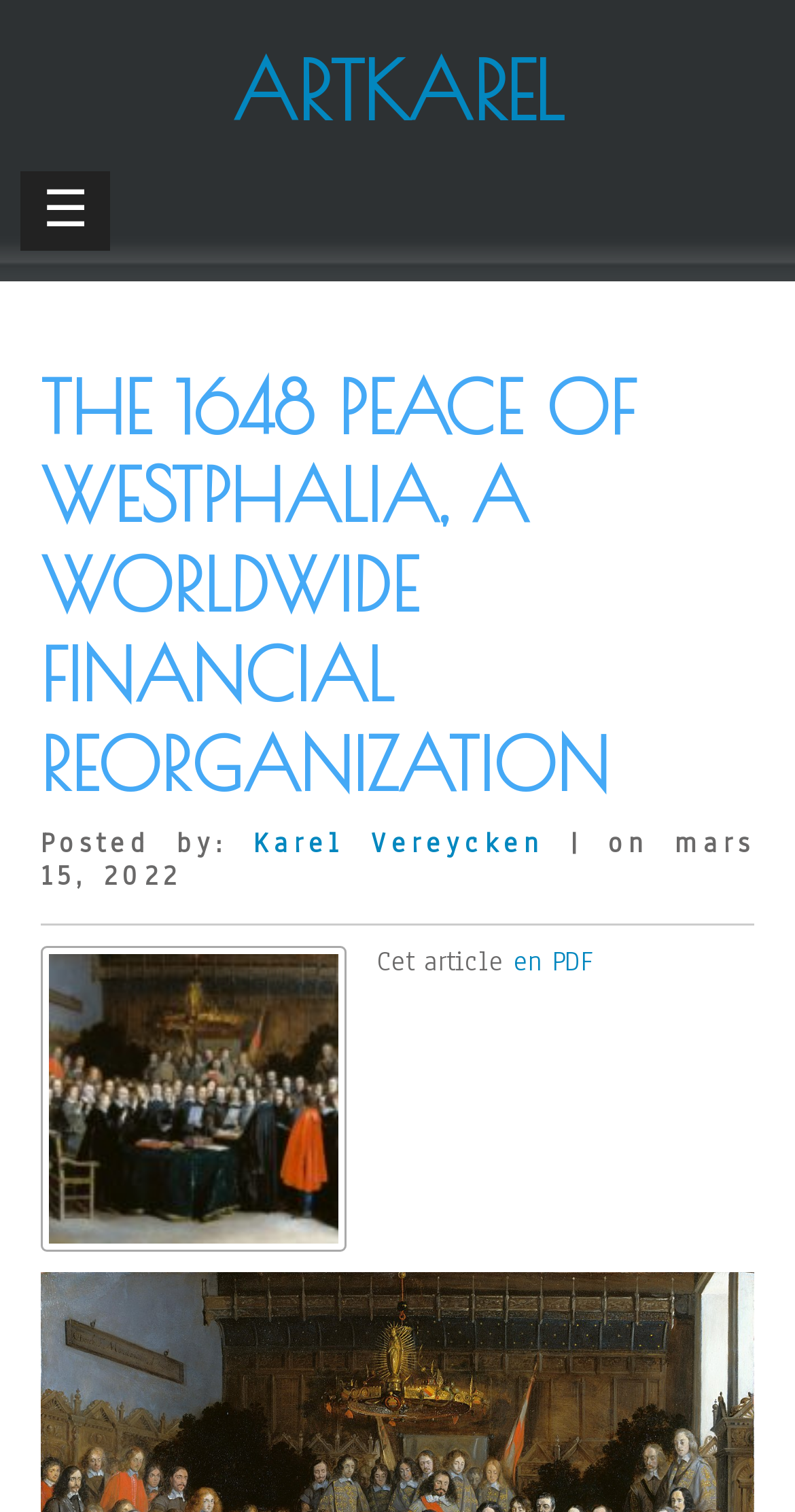What is the author of the article?
Using the information from the image, give a concise answer in one word or a short phrase.

Karel Vereycken